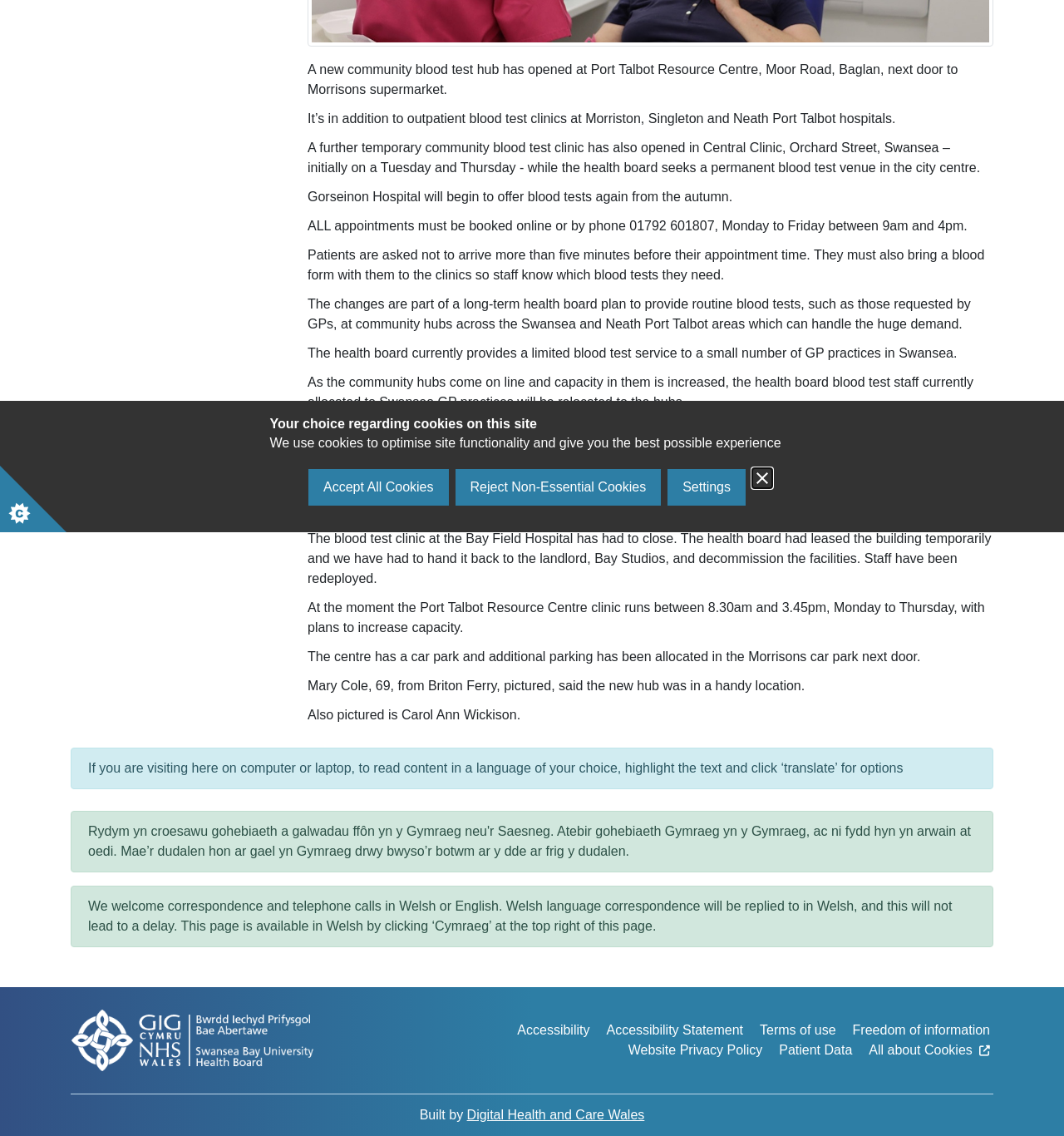Find the bounding box coordinates of the UI element according to this description: "Patient Data".

[0.732, 0.916, 0.801, 0.933]